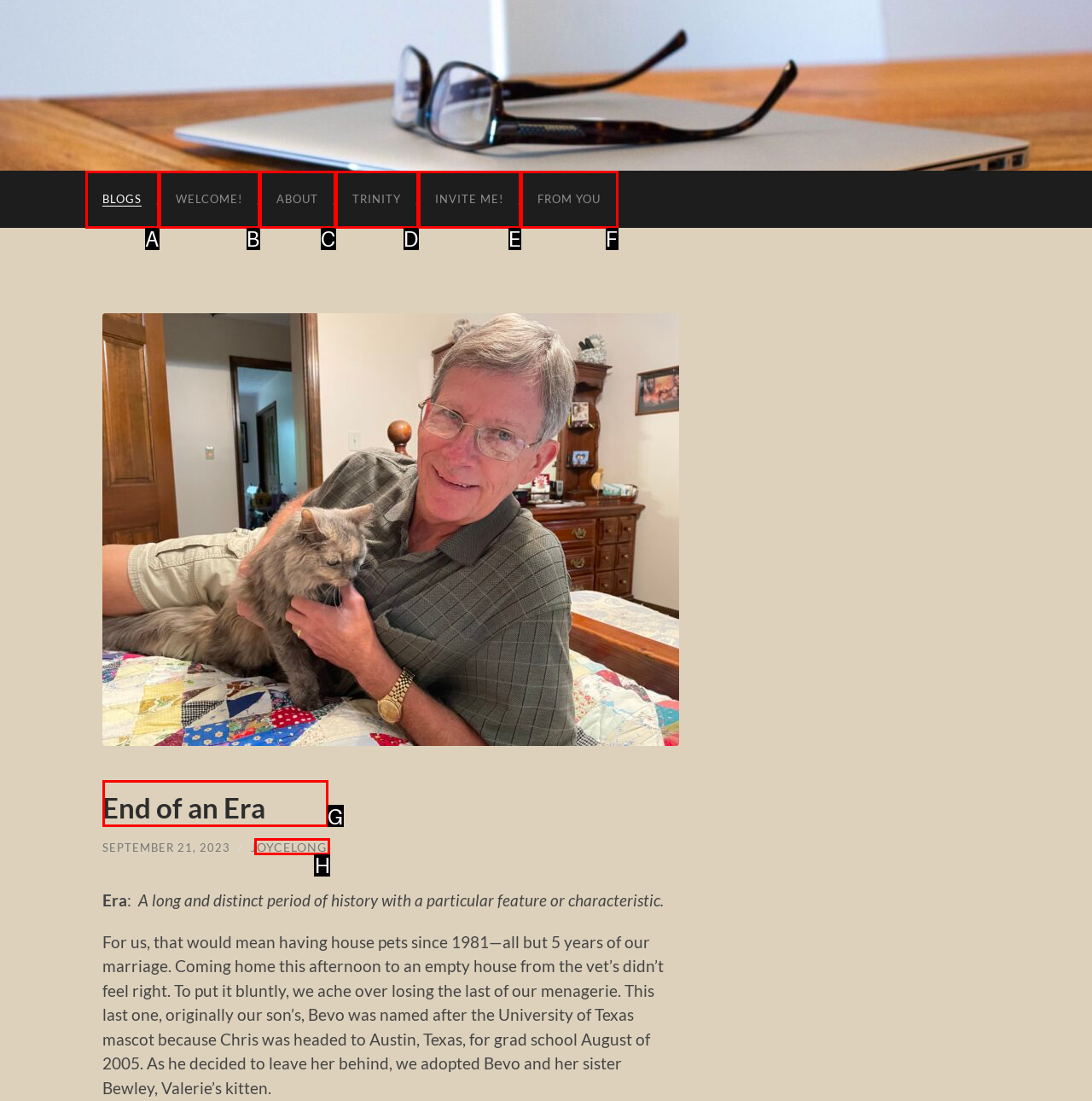Decide which letter you need to select to fulfill the task: Visit the page of JOYCELONG
Answer with the letter that matches the correct option directly.

H